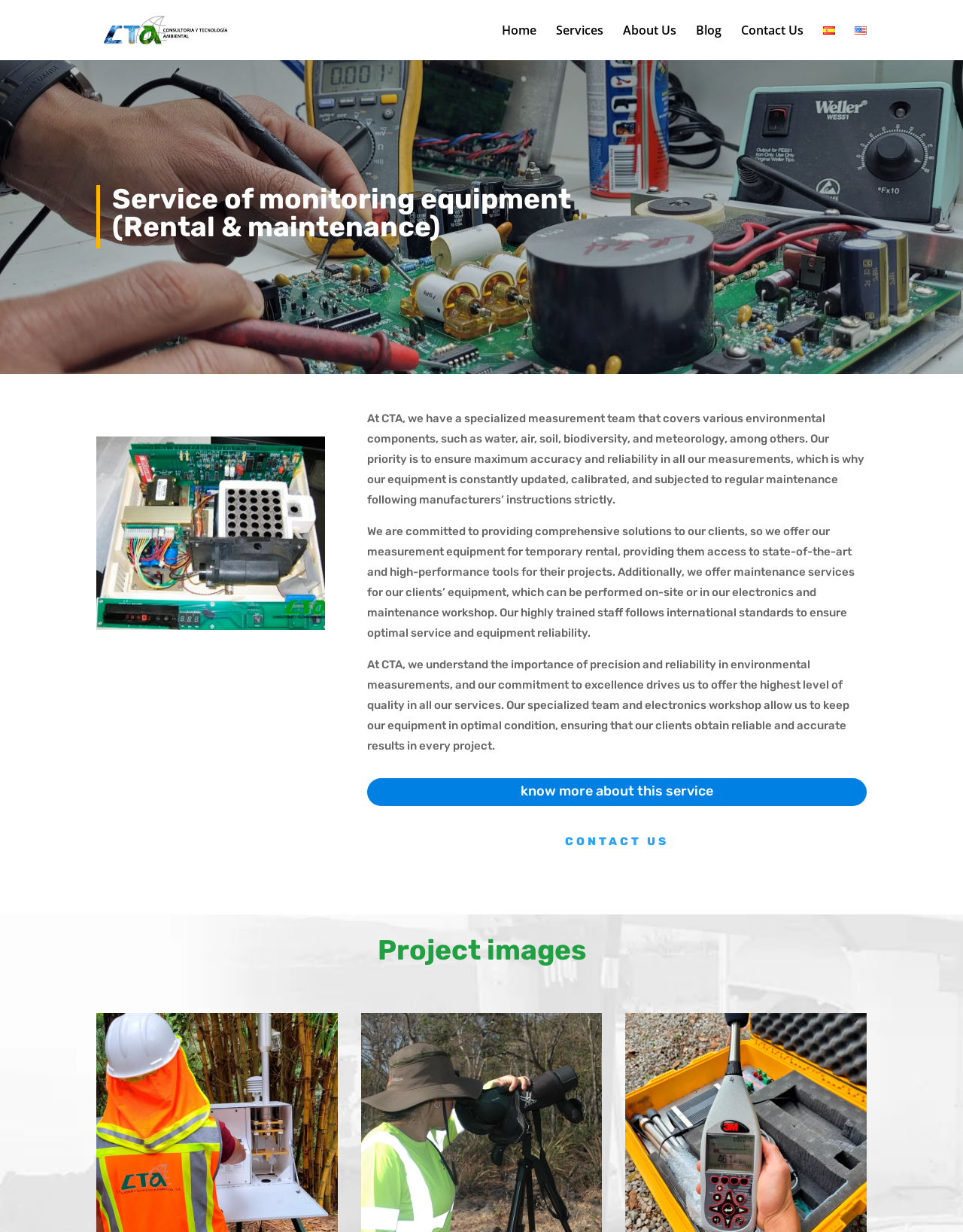Respond with a single word or phrase to the following question: What is the priority of CTA's measurement team?

Maximum accuracy and reliability